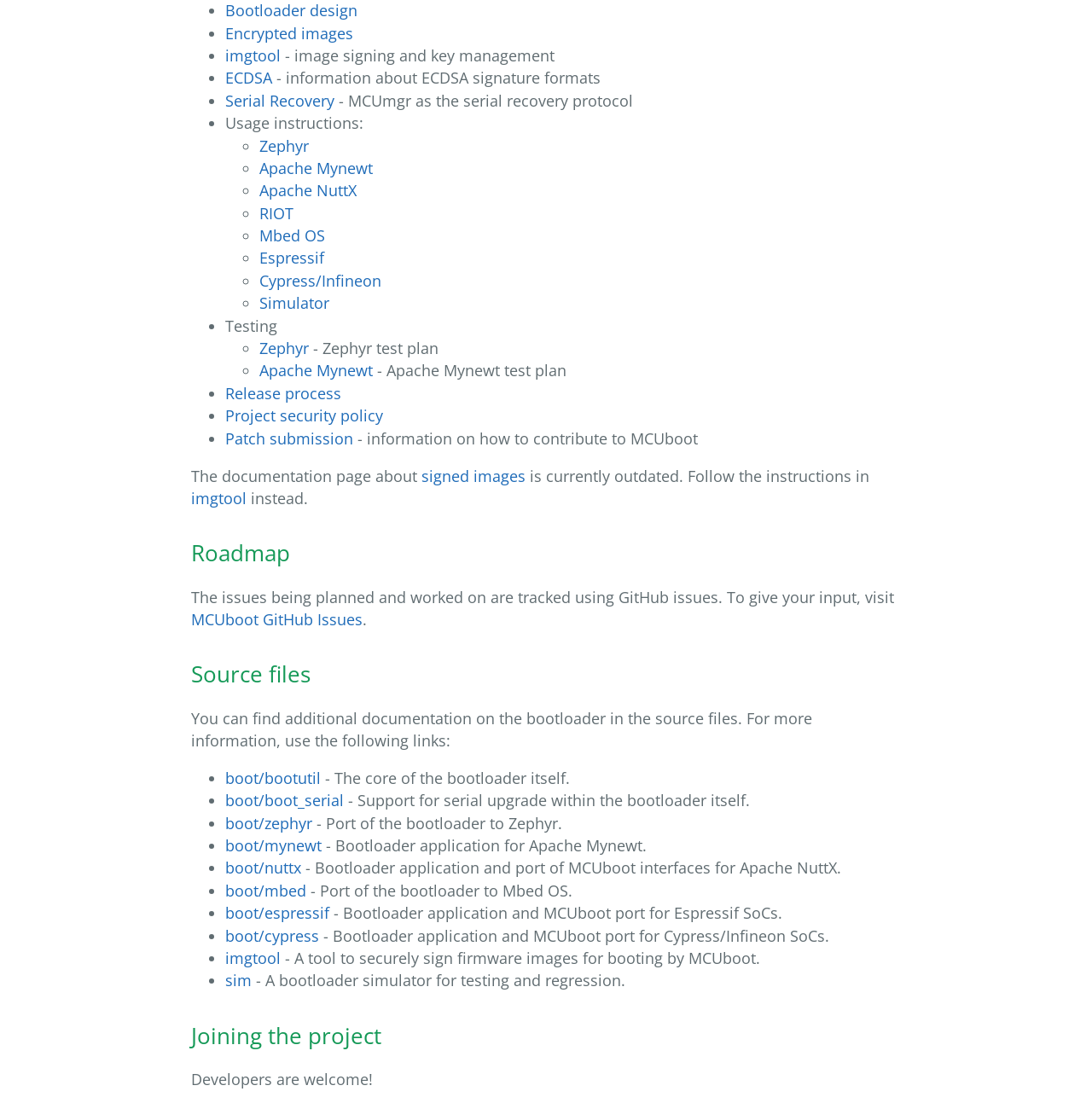Please specify the bounding box coordinates of the clickable region to carry out the following instruction: "Learn about MCUmgr as the serial recovery protocol". The coordinates should be four float numbers between 0 and 1, in the format [left, top, right, bottom].

[0.306, 0.082, 0.58, 0.1]